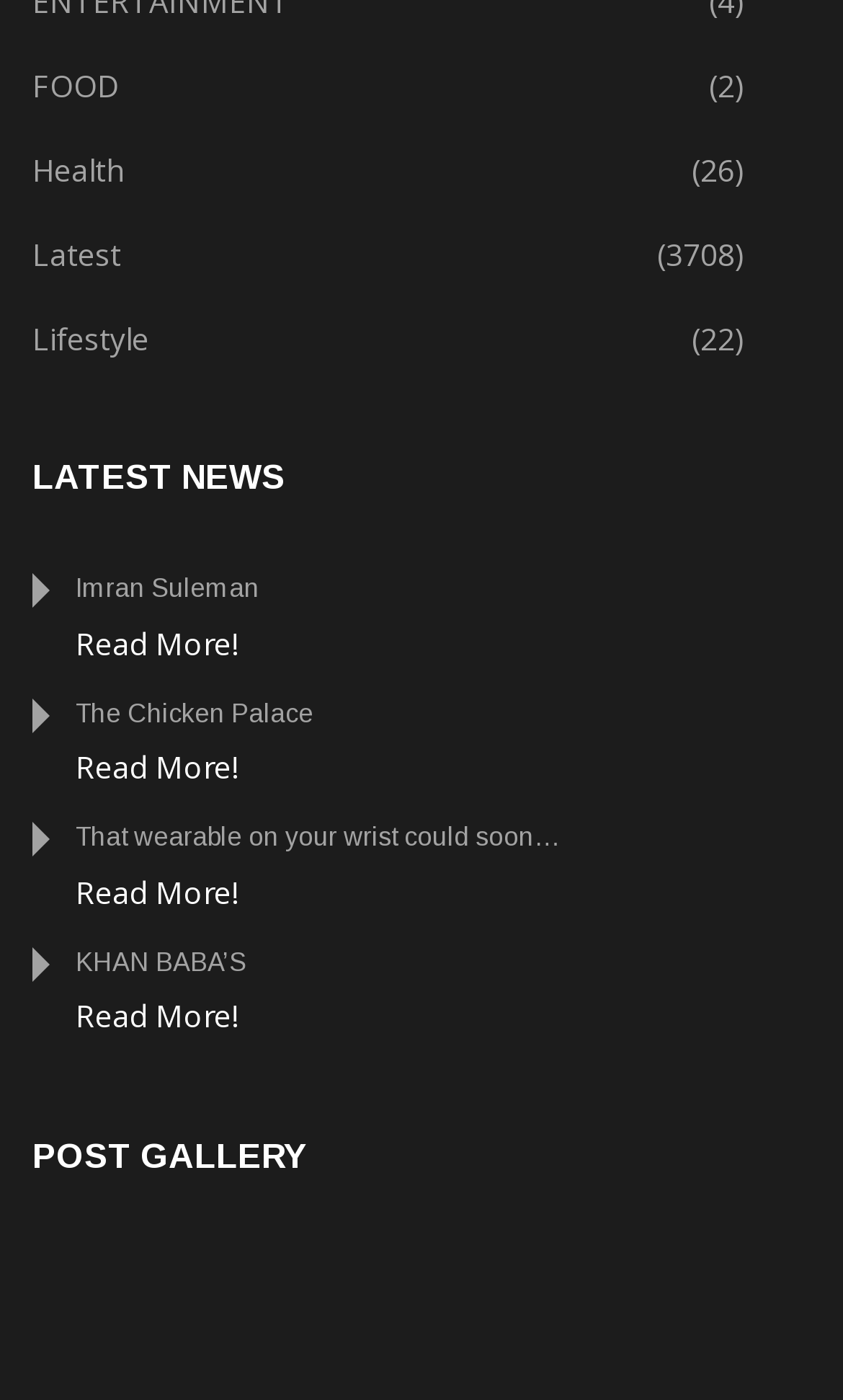Extract the bounding box coordinates for the HTML element that matches this description: "Read More!". The coordinates should be four float numbers between 0 and 1, i.e., [left, top, right, bottom].

[0.09, 0.445, 0.282, 0.474]